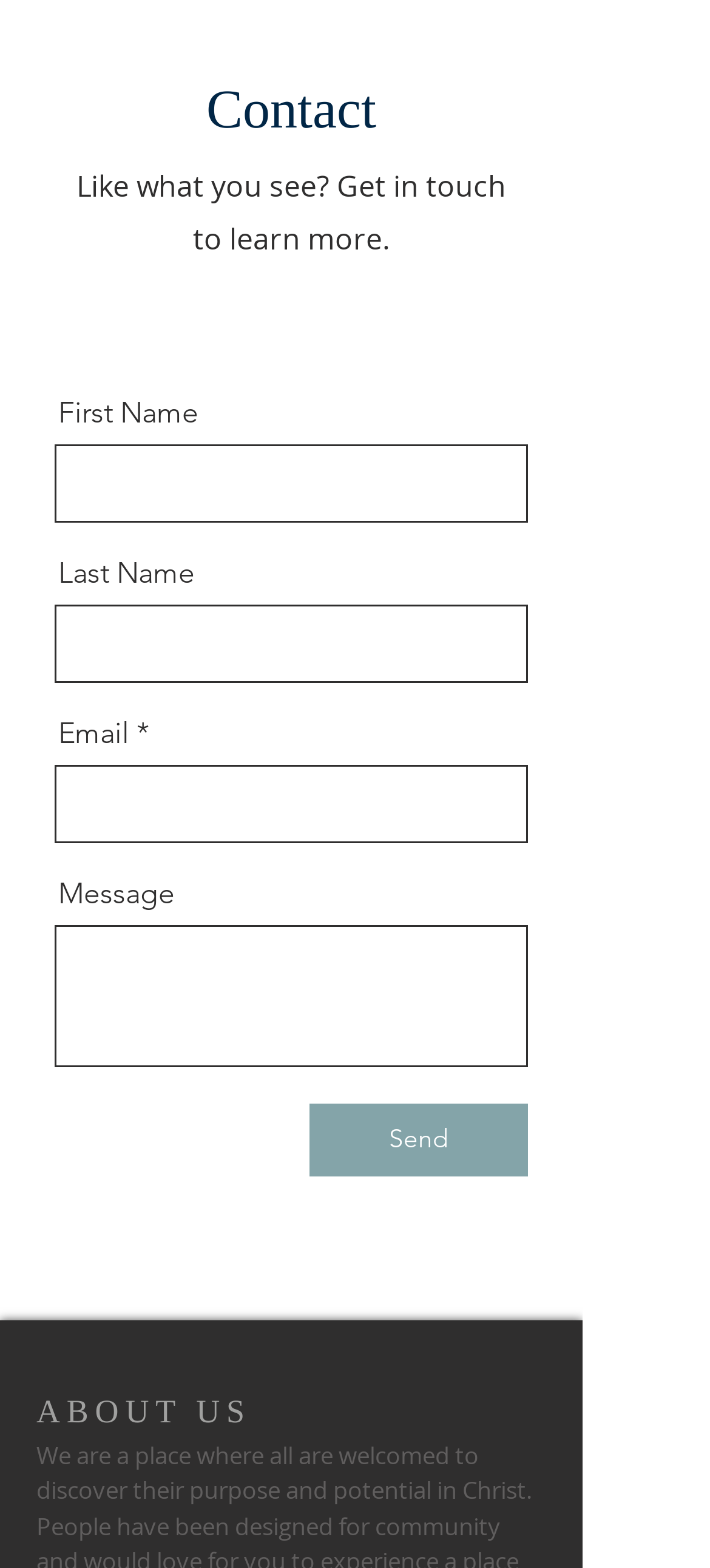Specify the bounding box coordinates of the region I need to click to perform the following instruction: "Enter Email". The coordinates must be four float numbers in the range of 0 to 1, i.e., [left, top, right, bottom].

[0.077, 0.487, 0.744, 0.537]